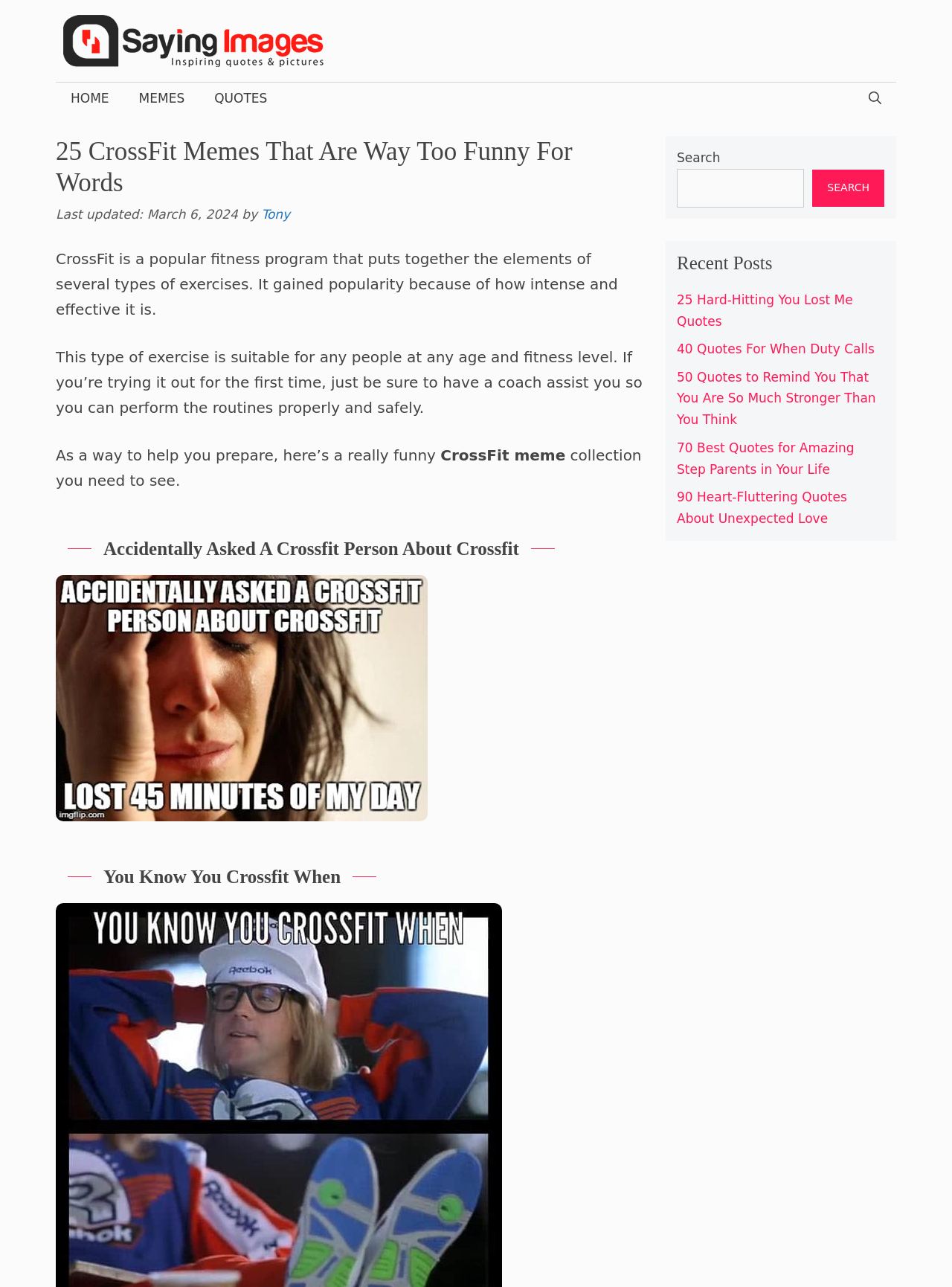Could you specify the bounding box coordinates for the clickable section to complete the following instruction: "Search for a keyword"?

[0.711, 0.131, 0.845, 0.161]